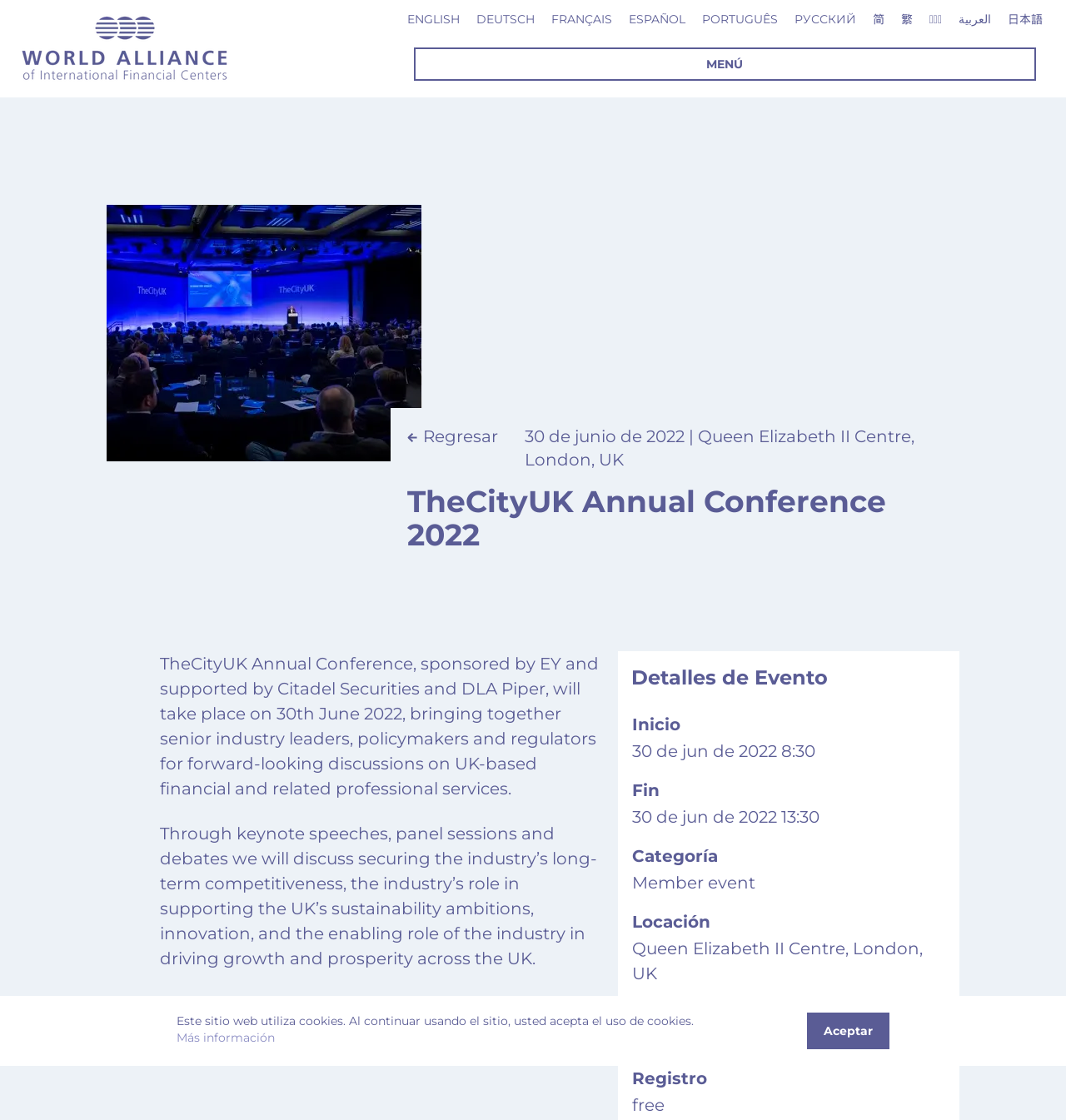Identify the bounding box coordinates for the element that needs to be clicked to fulfill this instruction: "Select English language". Provide the coordinates in the format of four float numbers between 0 and 1: [left, top, right, bottom].

[0.382, 0.01, 0.431, 0.023]